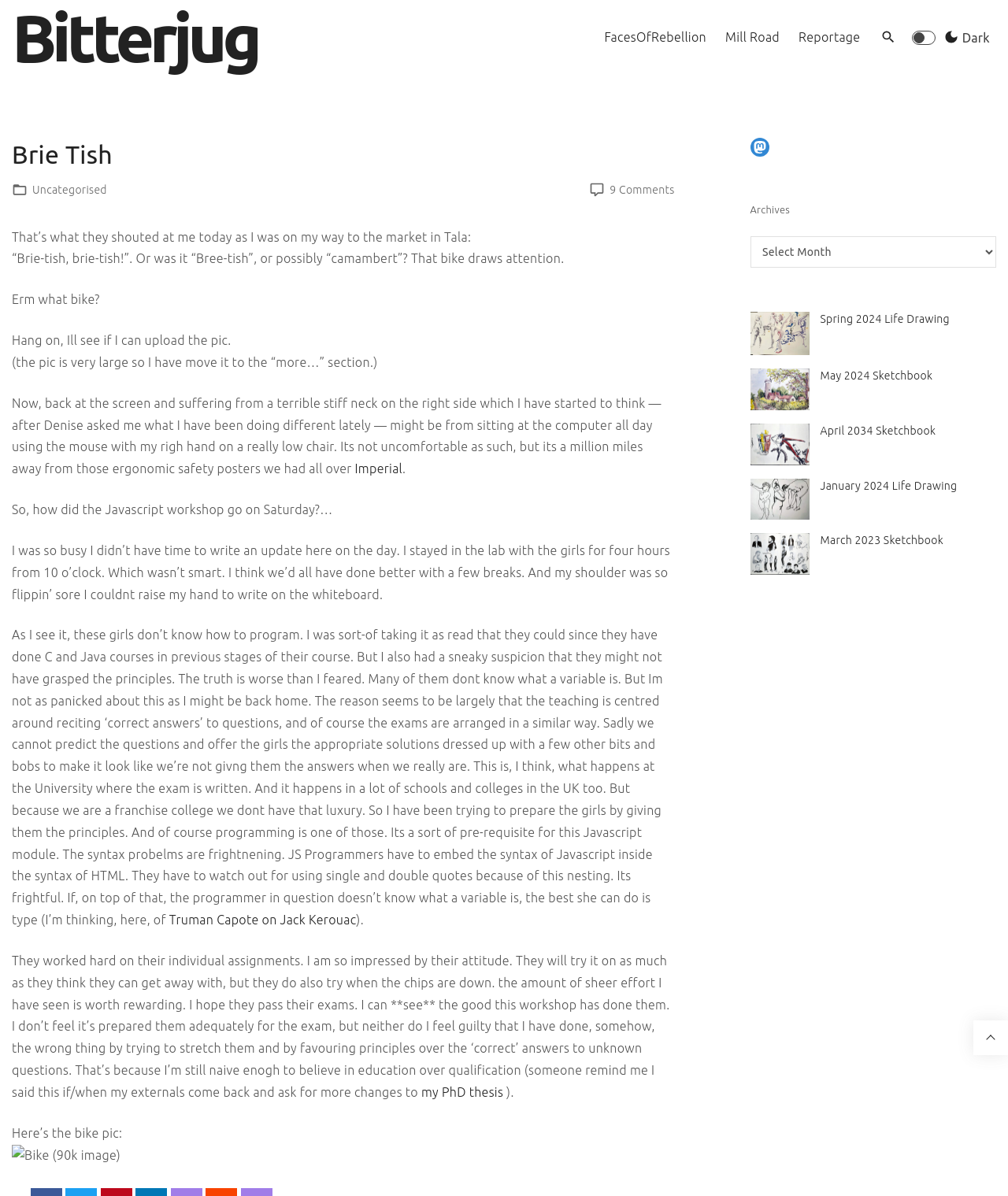Refer to the screenshot and answer the following question in detail:
What is the topic of the Javascript workshop?

The topic of the Javascript workshop can be inferred from the text content of the webpage, where it is mentioned that the author is trying to teach the girls programming principles, rather than just providing them with 'correct answers' to questions. This suggests that the workshop is focused on teaching programming principles.